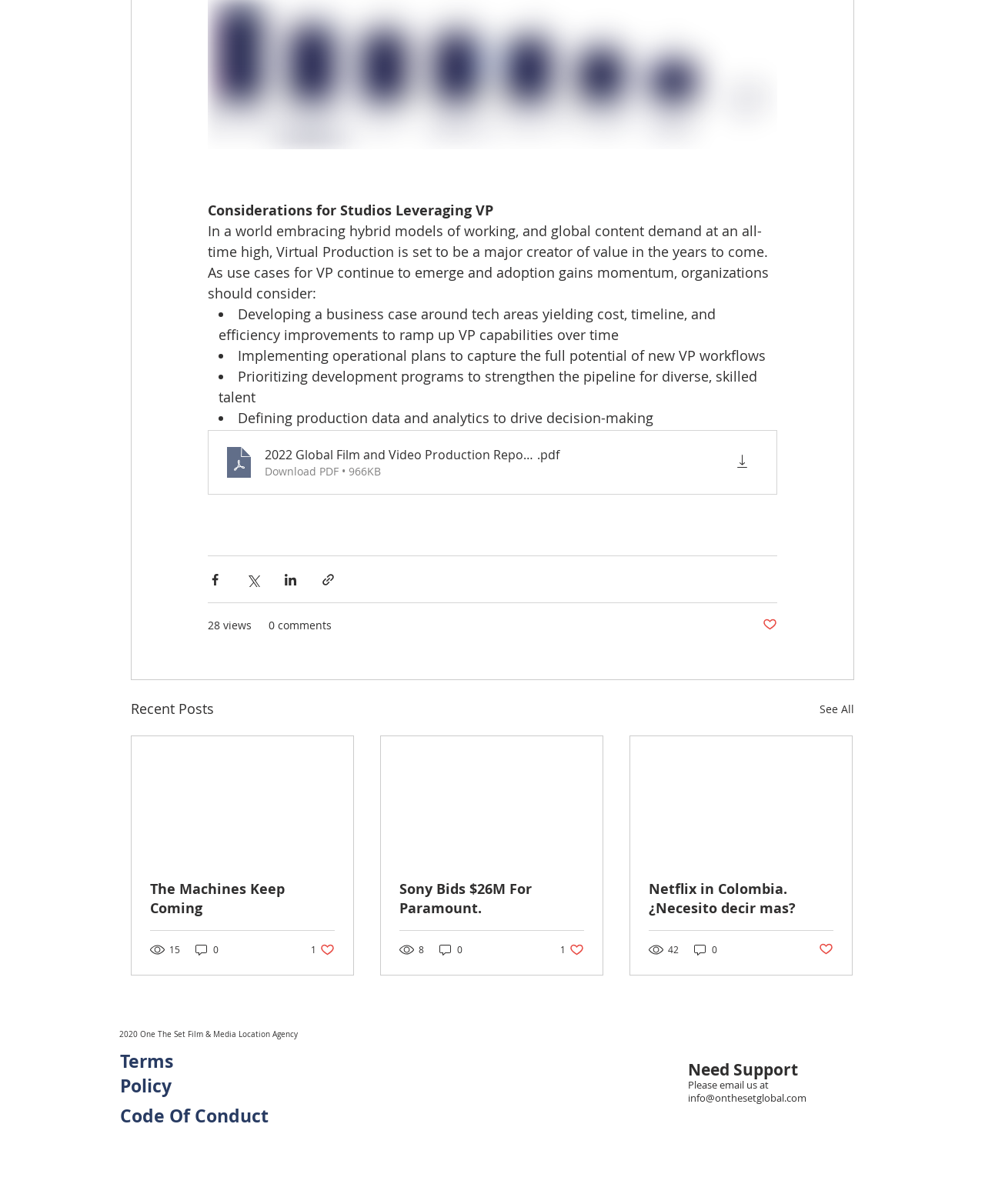Kindly determine the bounding box coordinates for the clickable area to achieve the given instruction: "Download the 2022 Global Film and Video Production Report".

[0.212, 0.358, 0.788, 0.41]